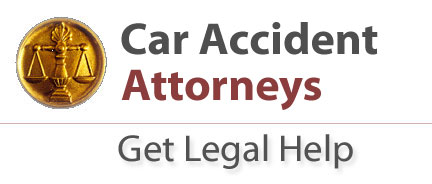Describe the image with as much detail as possible.

The image prominently features the title "Car Accident Attorneys" alongside an emblem depicting scales of justice, signaling a professional focus on legal representation. Below the title, the phrase "Get Legal Help" invites individuals seeking assistance with car accident claims to reach out for guidance and support. This suggests a service aimed at individuals affected by car accidents, emphasizing the importance of legal counsel in navigating the complexities of accident-related cases. The overall design conveys a sense of professionalism and trustworthiness, making it clear that expert legal advice is readily available for those in need.